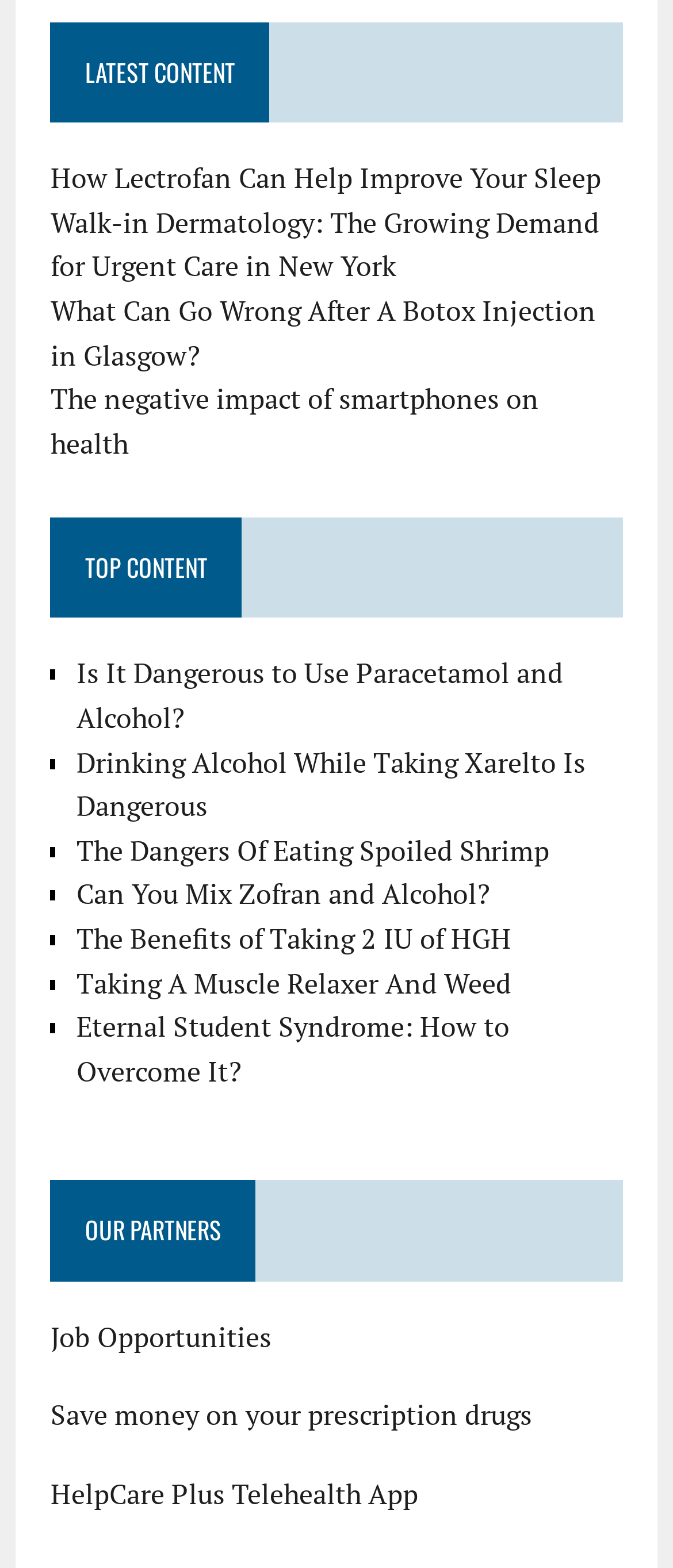Please identify the coordinates of the bounding box that should be clicked to fulfill this instruction: "Discover the negative impact of smartphones on health".

[0.075, 0.242, 0.801, 0.295]